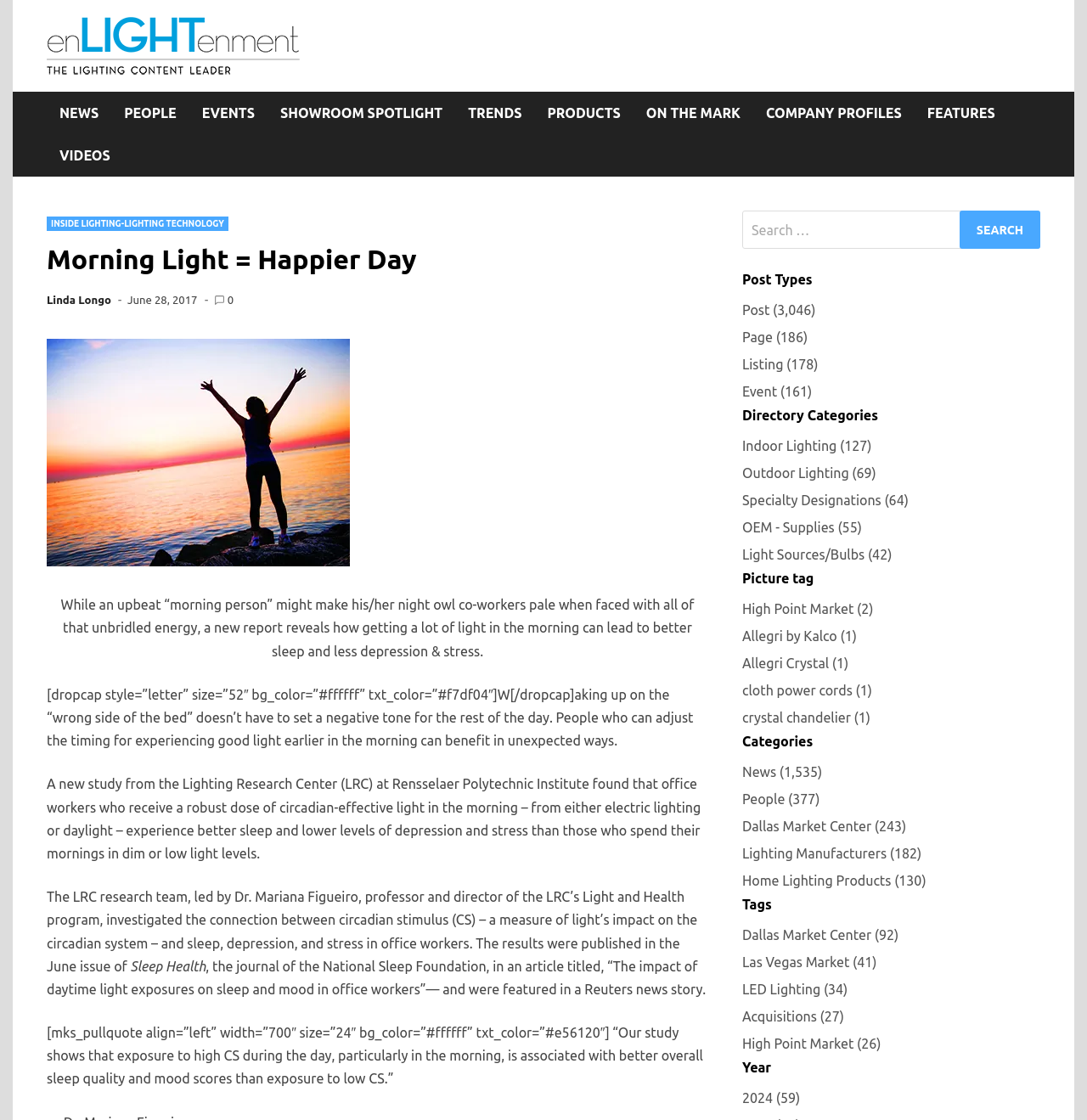Please specify the bounding box coordinates of the area that should be clicked to accomplish the following instruction: "Click on the COMPANY PROFILES link". The coordinates should consist of four float numbers between 0 and 1, i.e., [left, top, right, bottom].

[0.693, 0.082, 0.841, 0.12]